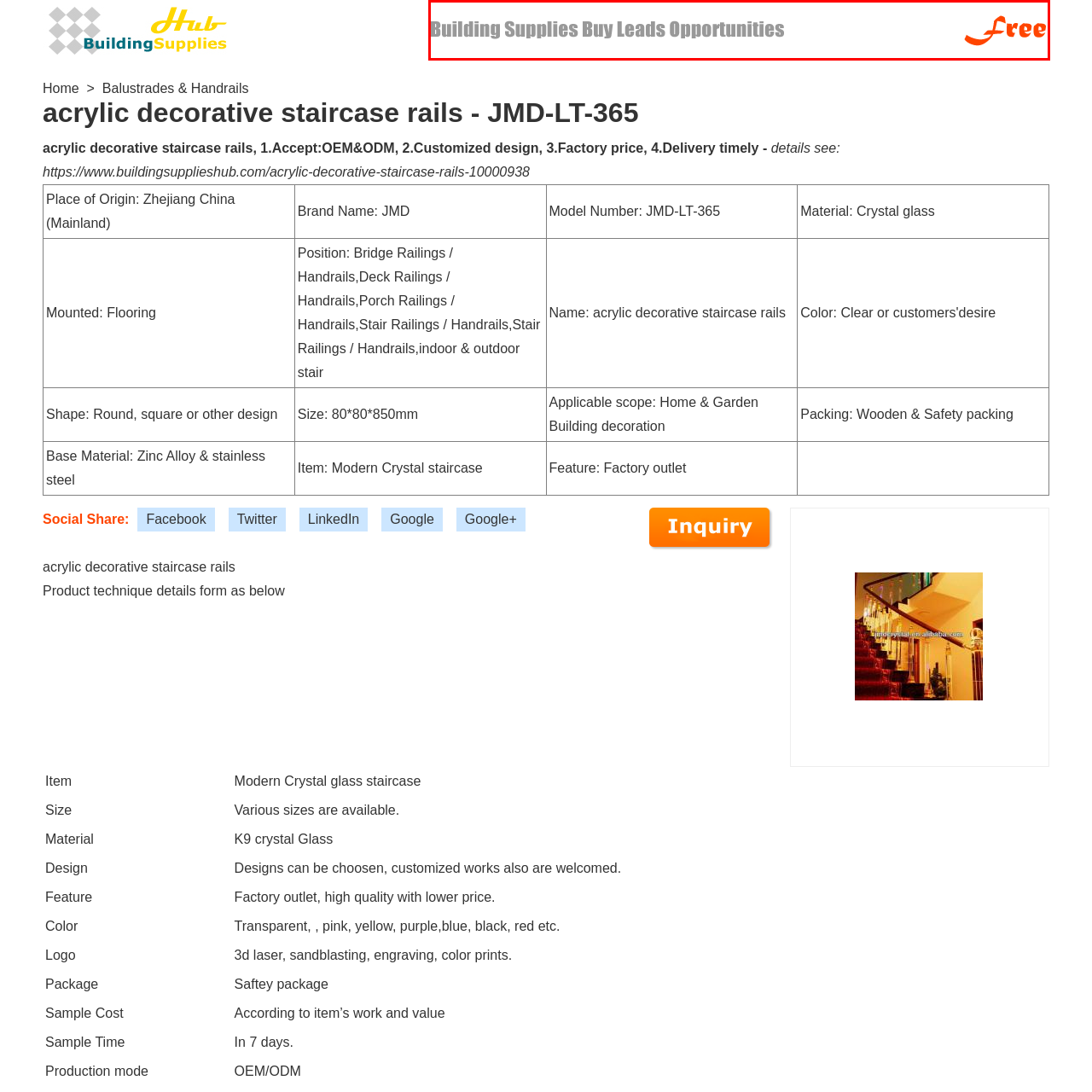Compose a thorough description of the image encased in the red perimeter.

This image showcases the acrylic decorative staircase rails identified as the JMD-LT-365 model. These stylish and modern staircase rails are crafted from high-quality crystal glass, designed to elevate the aesthetic appeal of both indoor and outdoor spaces. The product highlights include custom designs, factory pricing, and timely delivery options. These rails are available in various sizes, colors, and shapes to cater to individual preferences, making them a versatile choice for building decoration. For more detailed specifications, interested customers can visit the linked site for additional insights on features, applicable uses, and customization options.